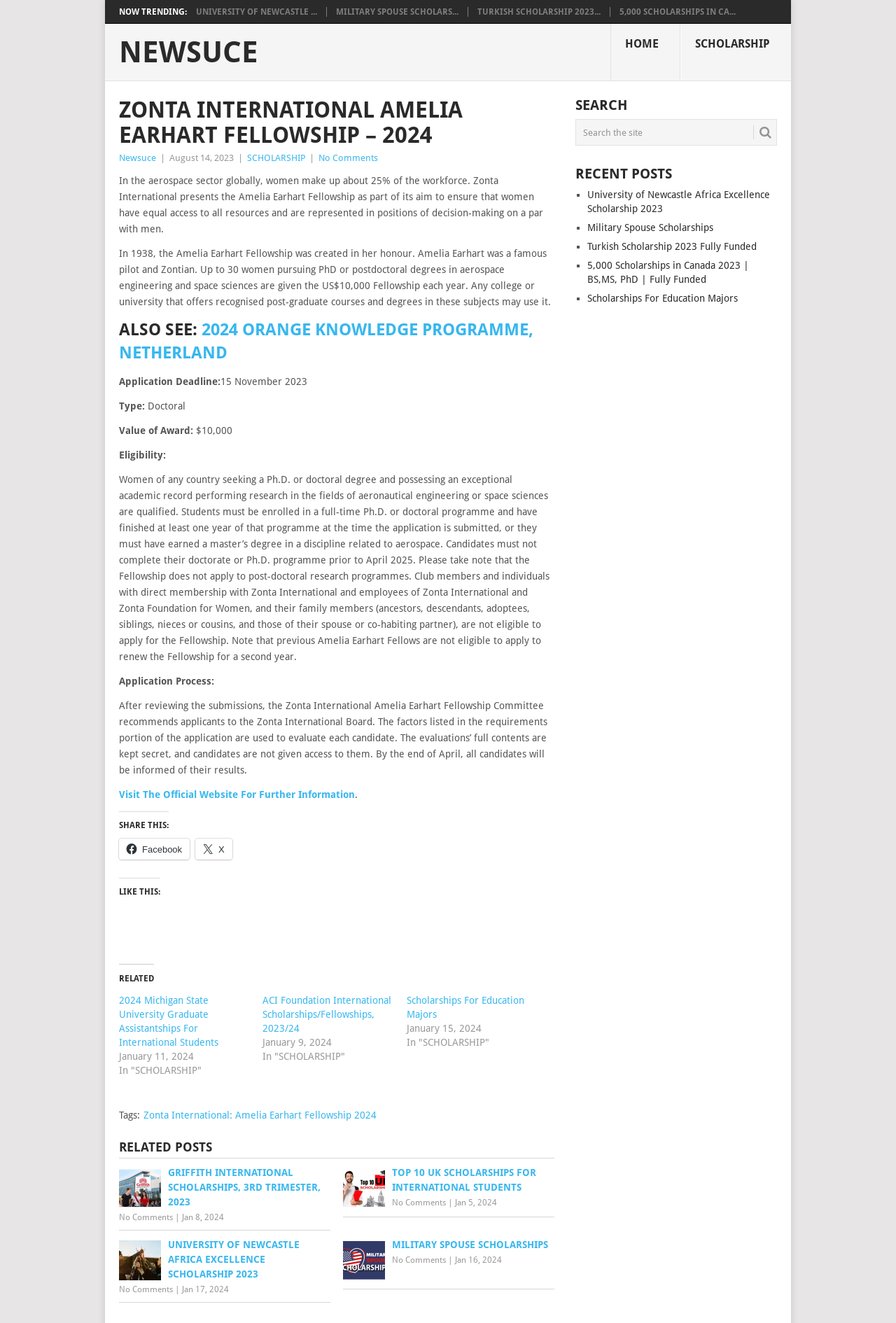Predict the bounding box coordinates of the area that should be clicked to accomplish the following instruction: "Learn about the company". The bounding box coordinates should consist of four float numbers between 0 and 1, i.e., [left, top, right, bottom].

None